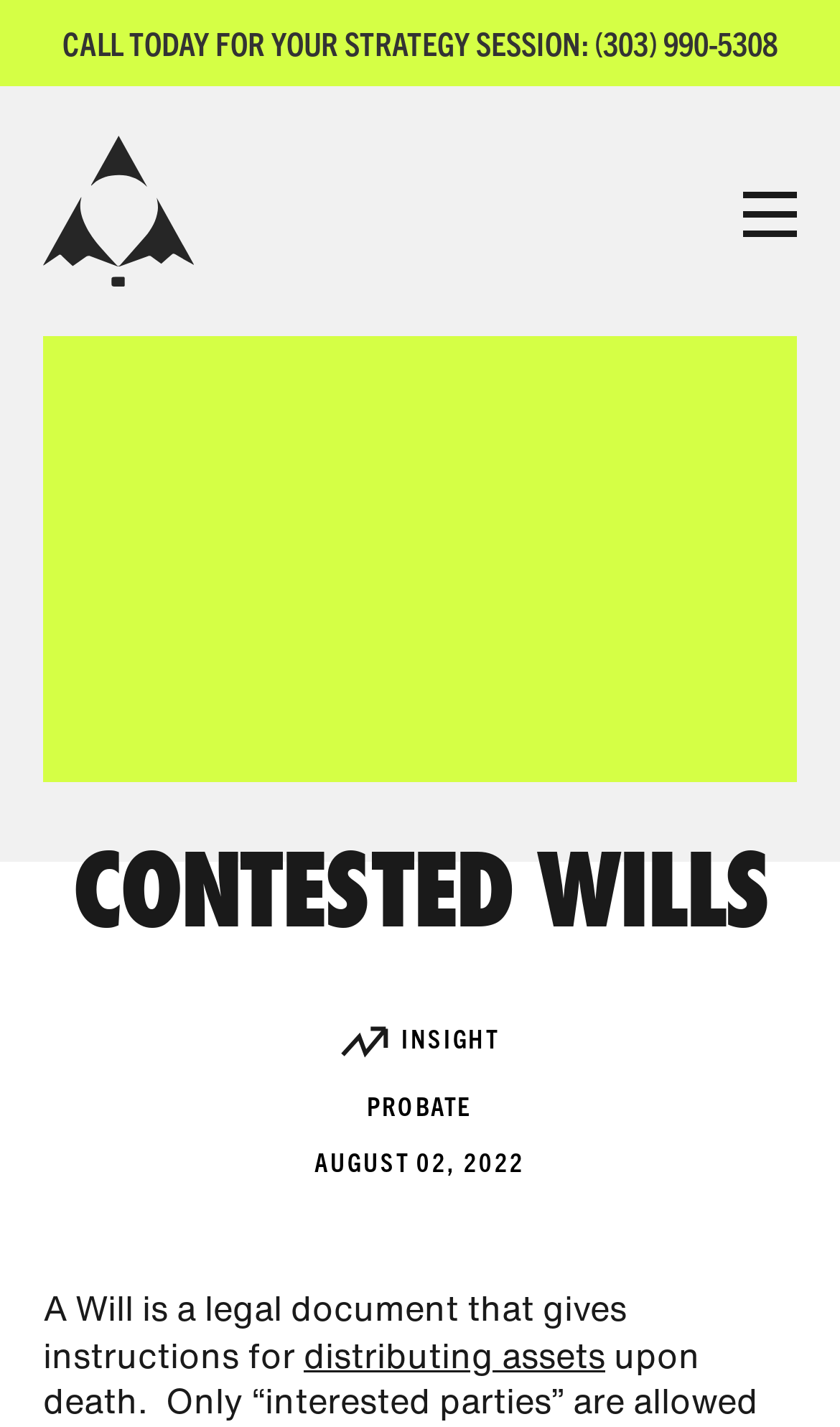What is the purpose of a Will?
Provide a well-explained and detailed answer to the question.

The webpage states that a Will 'gives instructions for distributing assets upon death', implying that the primary purpose of a Will is to distribute assets after one's death.